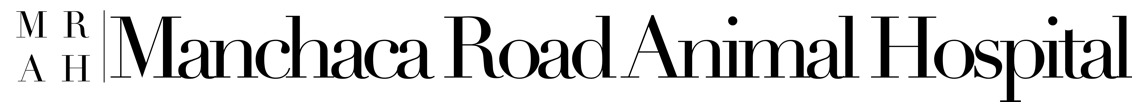Please provide a comprehensive response to the question below by analyzing the image: 
What is the purpose of the hospital's logo?

The caption states that the logo serves as an essential element of the hospital's branding, conveying trust and compassion in pet healthcare, which is the primary purpose of the logo.